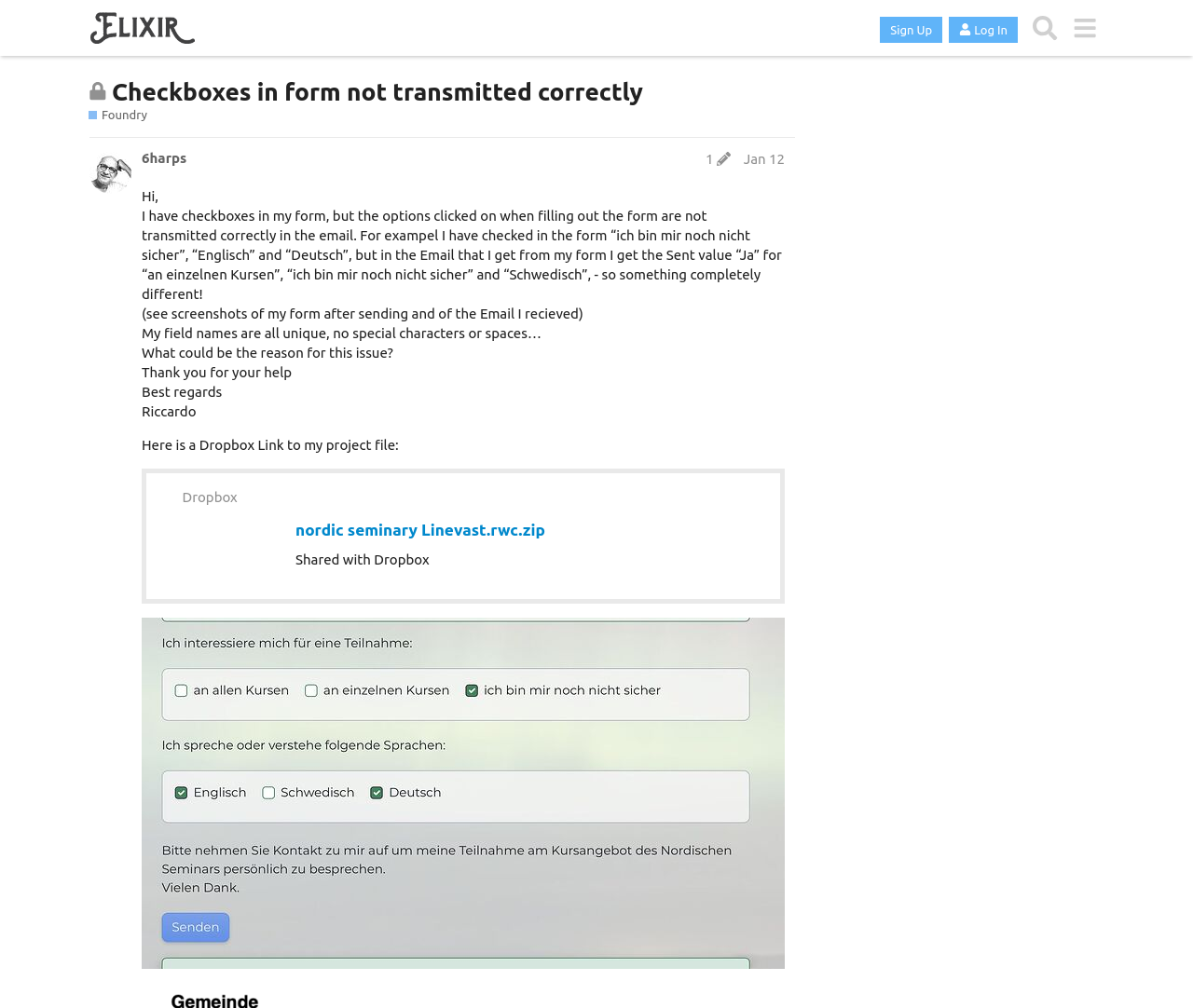How many languages are mentioned in the original post?
Give a detailed explanation using the information visible in the image.

The original post mentions three languages: Englisch, Deutsch, and Schwedisch, which are German, German, and Swedish, respectively.